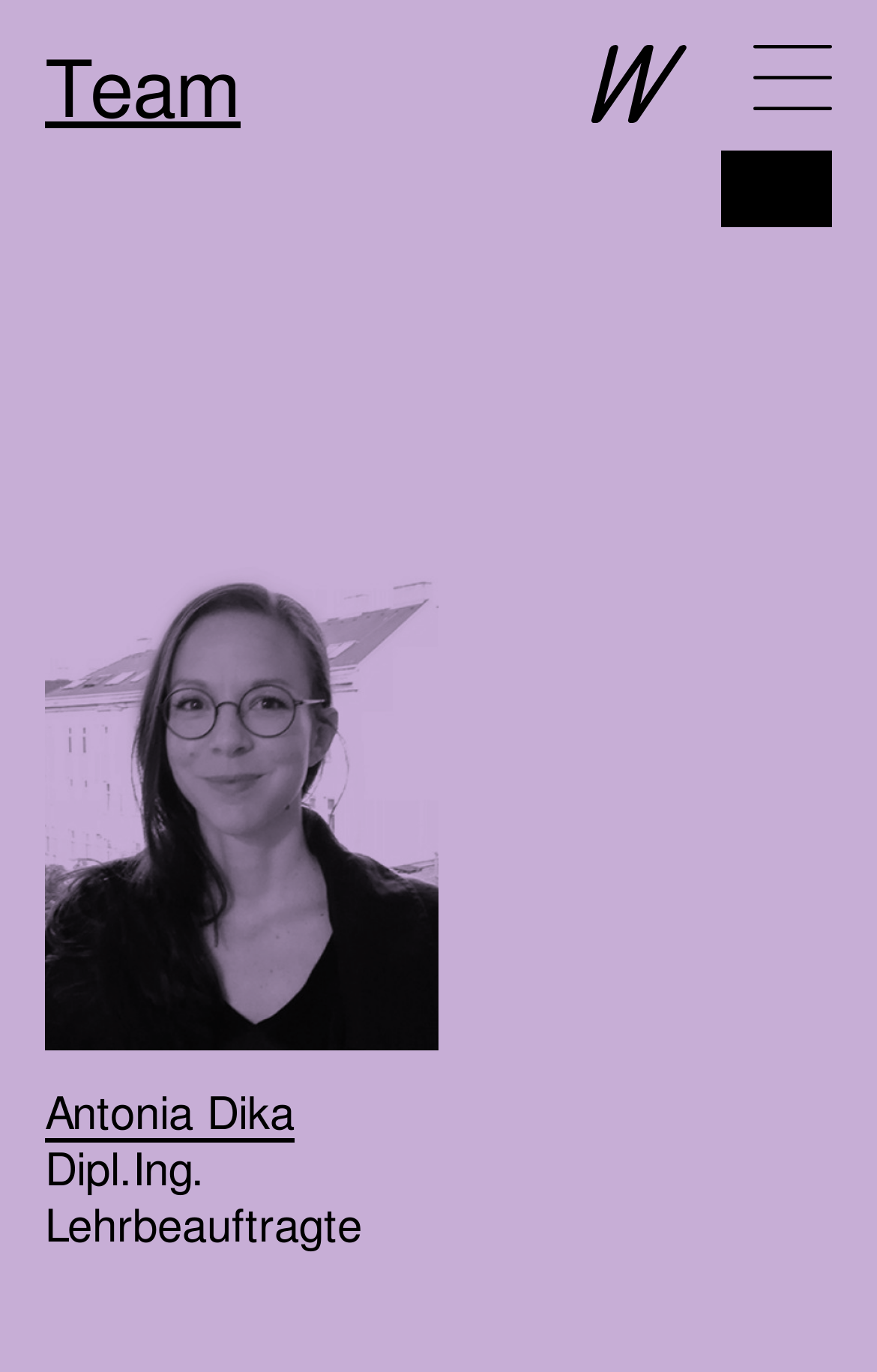Based on the element description title="wohnbau.tuwien.ac.at", identify the bounding box coordinates for the UI element. The coordinates should be in the format (top-left x, top-left y, bottom-right x, bottom-right y) and within the 0 to 1 range.

[0.675, 0.033, 0.949, 0.165]